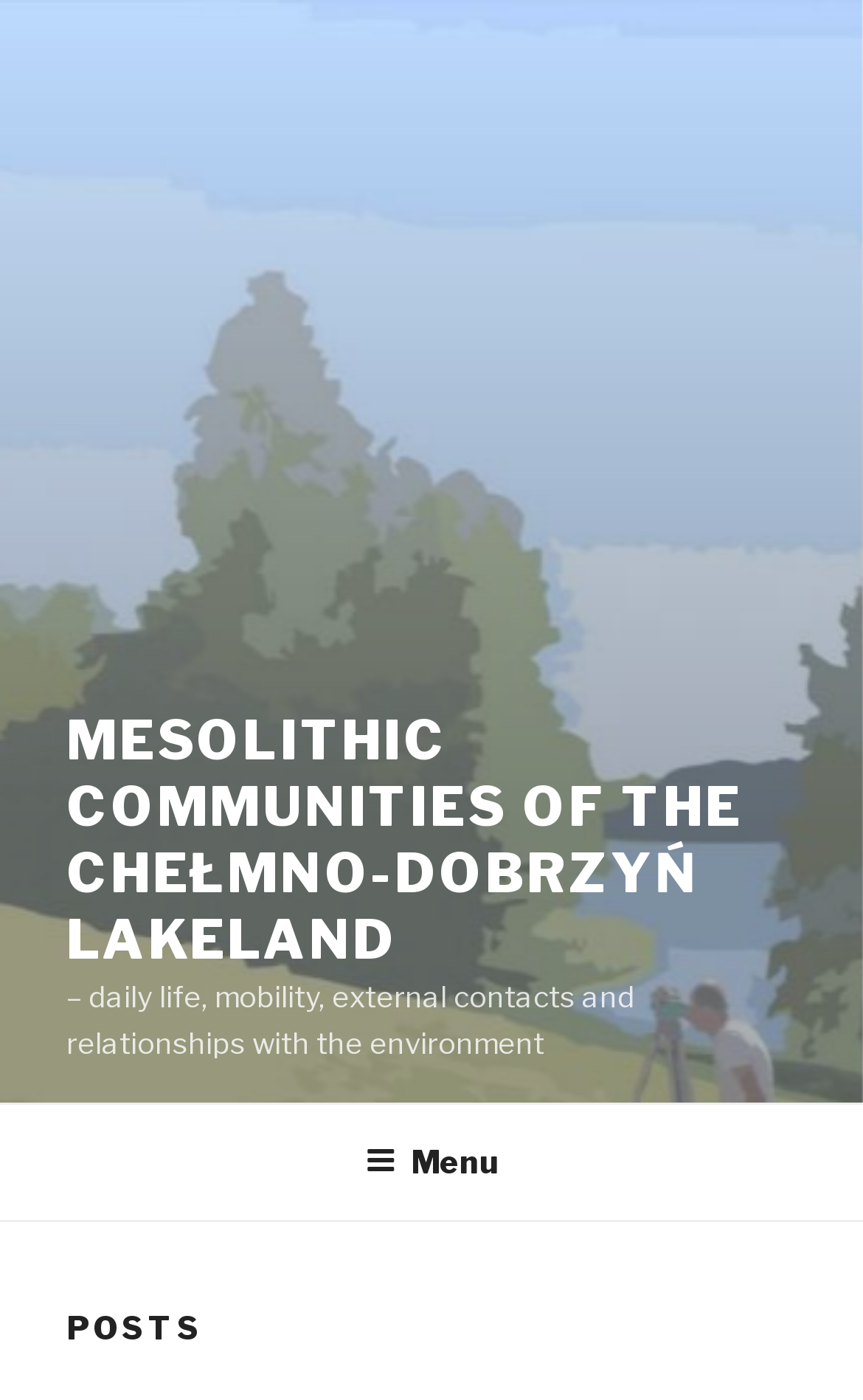Please reply with a single word or brief phrase to the question: 
What is the category of the posts section?

Posts